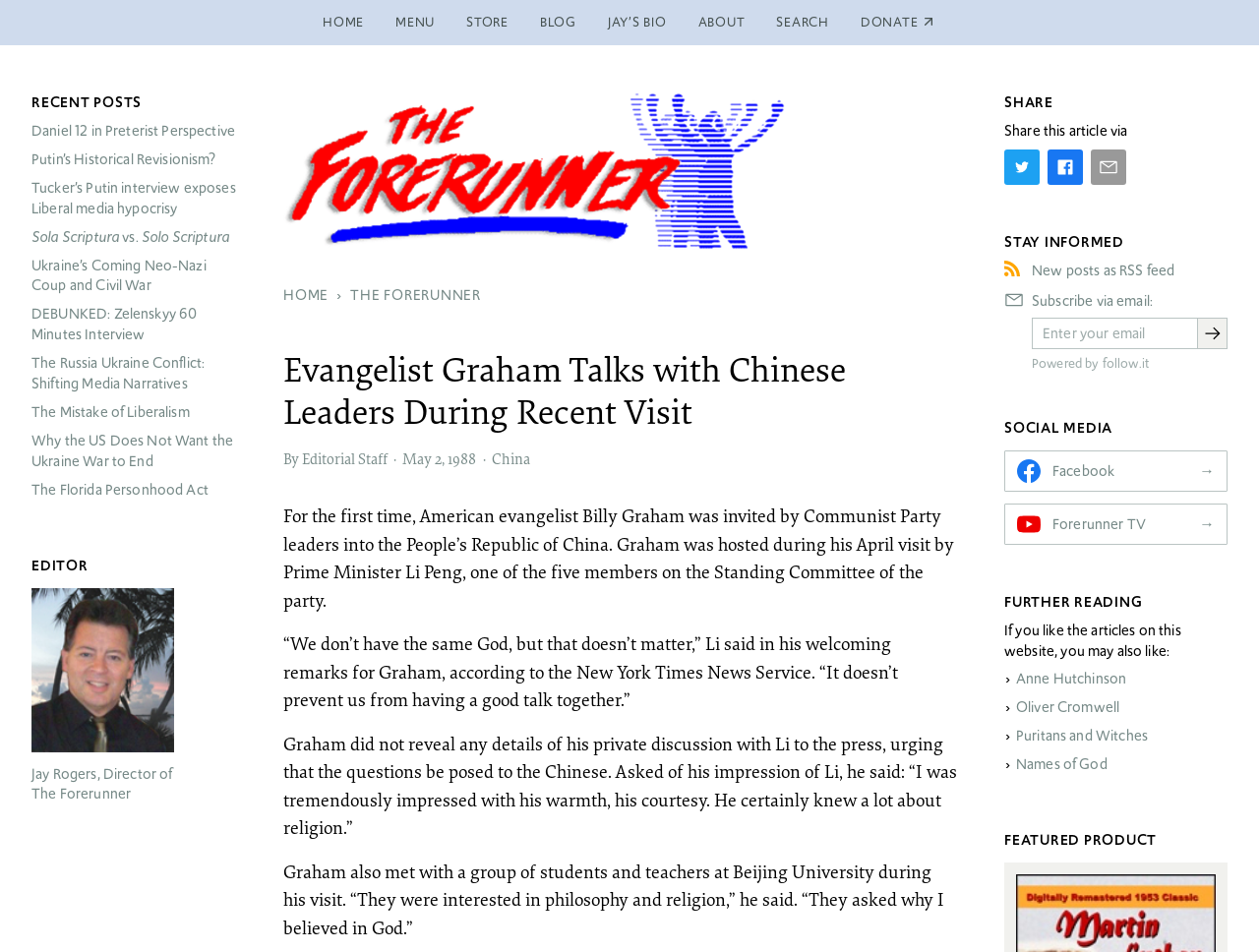Can you show the bounding box coordinates of the region to click on to complete the task described in the instruction: "Share this article on Twitter"?

[0.798, 0.157, 0.826, 0.194]